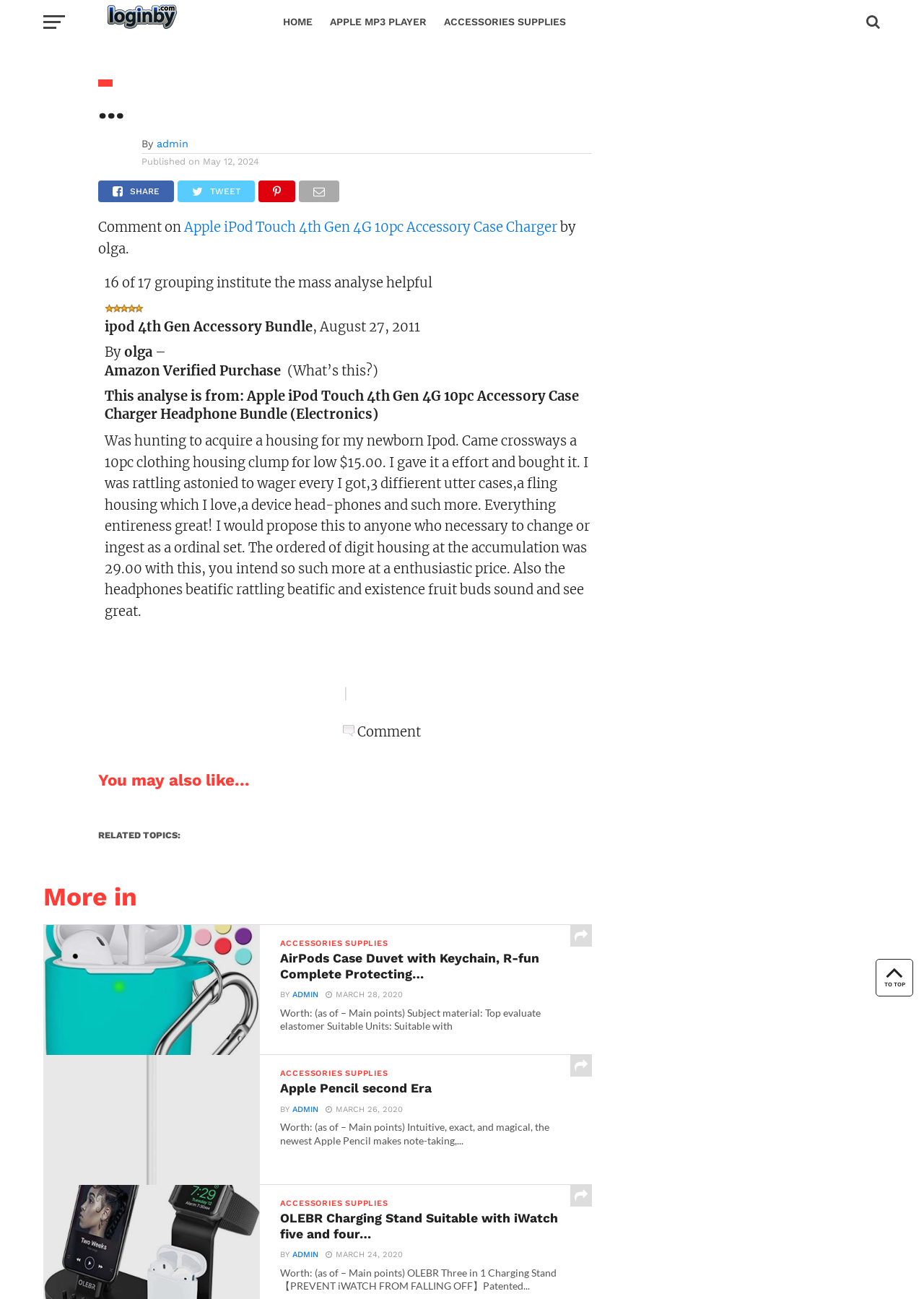Locate the bounding box of the UI element described in the following text: "Accessories Supplies".

[0.471, 0.0, 0.622, 0.033]